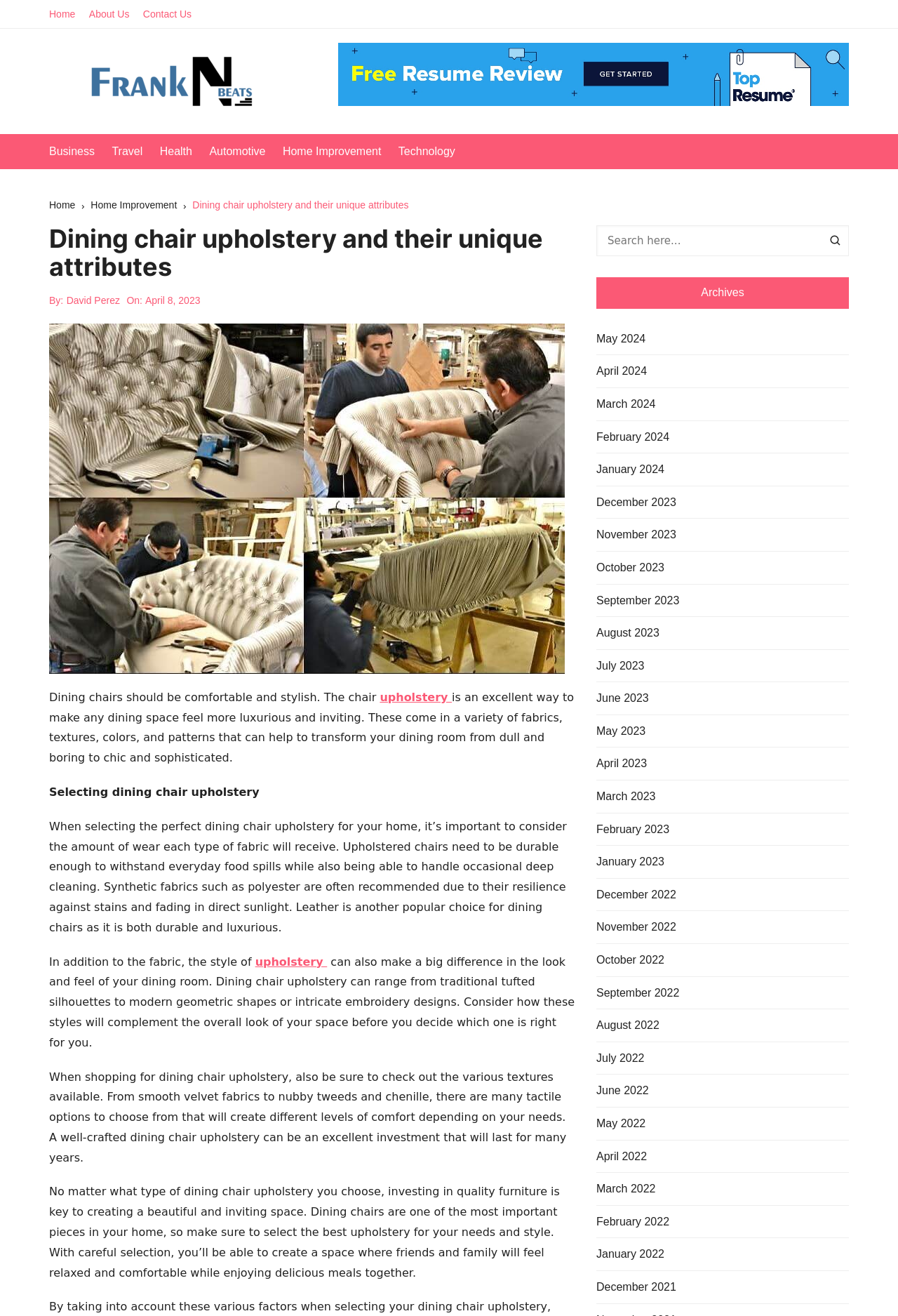Please provide a detailed answer to the question below by examining the image:
What is the purpose of the search box?

The search box is located in the top-right corner of the webpage and has a placeholder text 'Search here...'. This suggests that the search box is intended for users to search for specific content within the website.